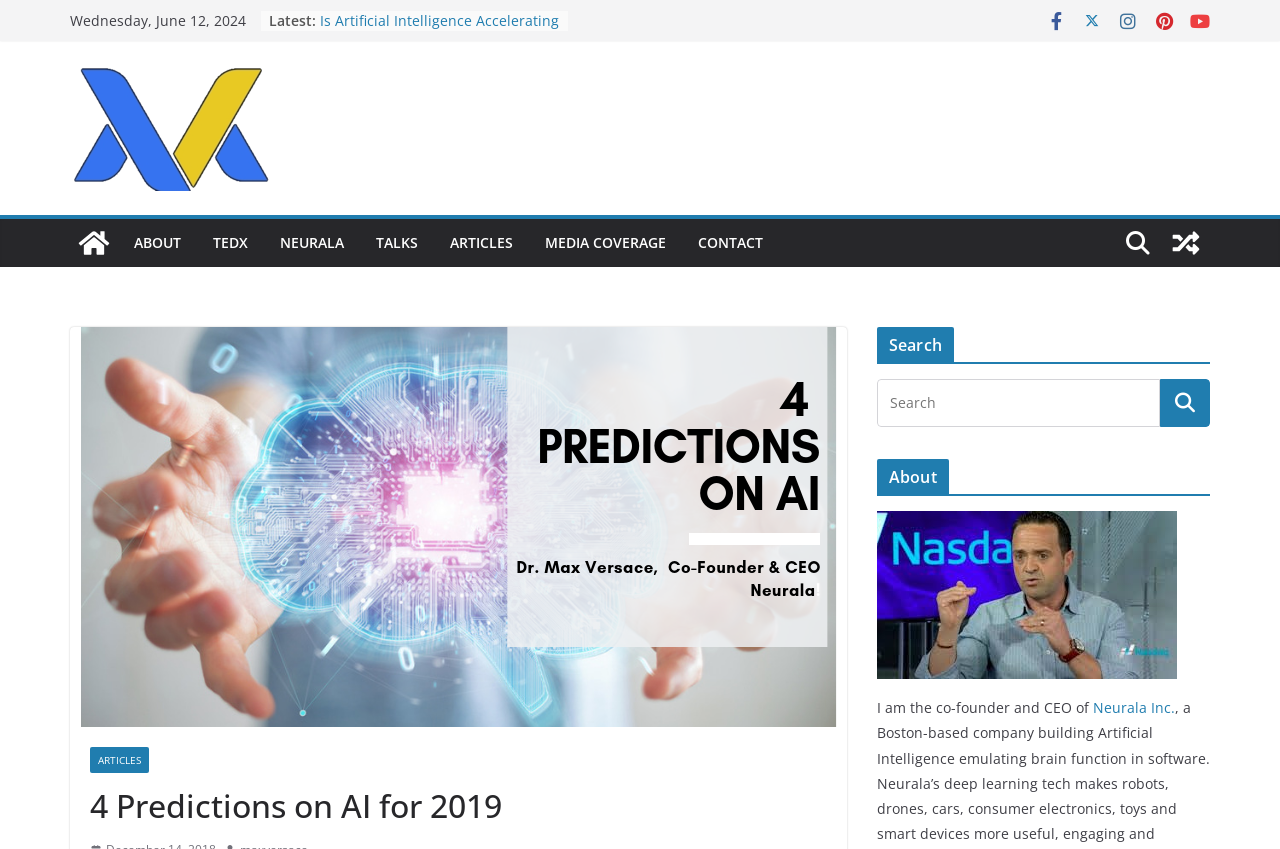Bounding box coordinates must be specified in the format (top-left x, top-left y, bottom-right x, bottom-right y). All values should be floating point numbers between 0 and 1. What are the bounding box coordinates of the UI element described as: Neurala Inc.

[0.854, 0.822, 0.918, 0.845]